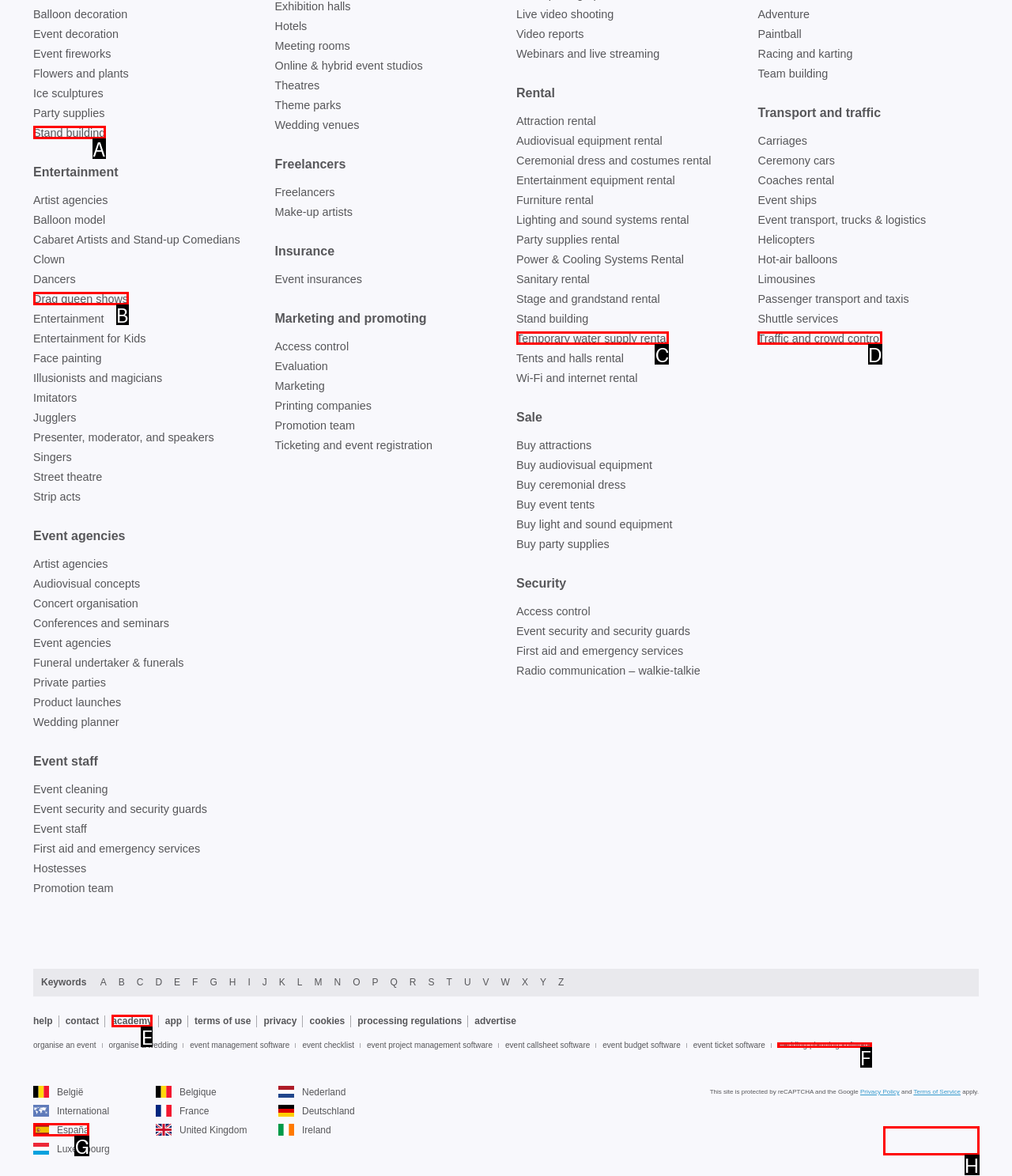Tell me which one HTML element best matches the description: title="Get it on Google Play" Answer with the option's letter from the given choices directly.

H